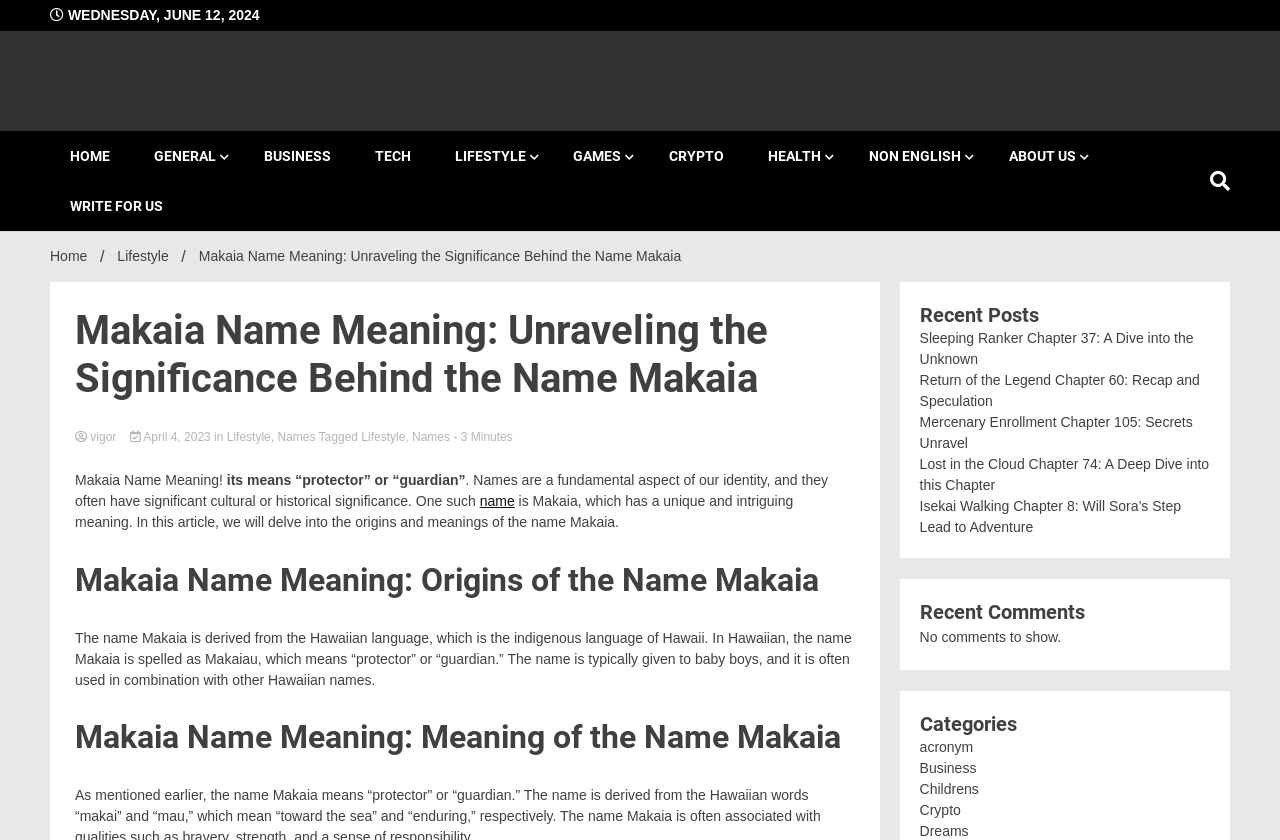Look at the image and answer the question in detail:
How many recent posts are listed on the webpage?

The webpage lists 5 recent posts, which are displayed below the 'Recent Posts' heading. These posts are likely related to the Lifestyle category and are intended to provide readers with additional content to explore.